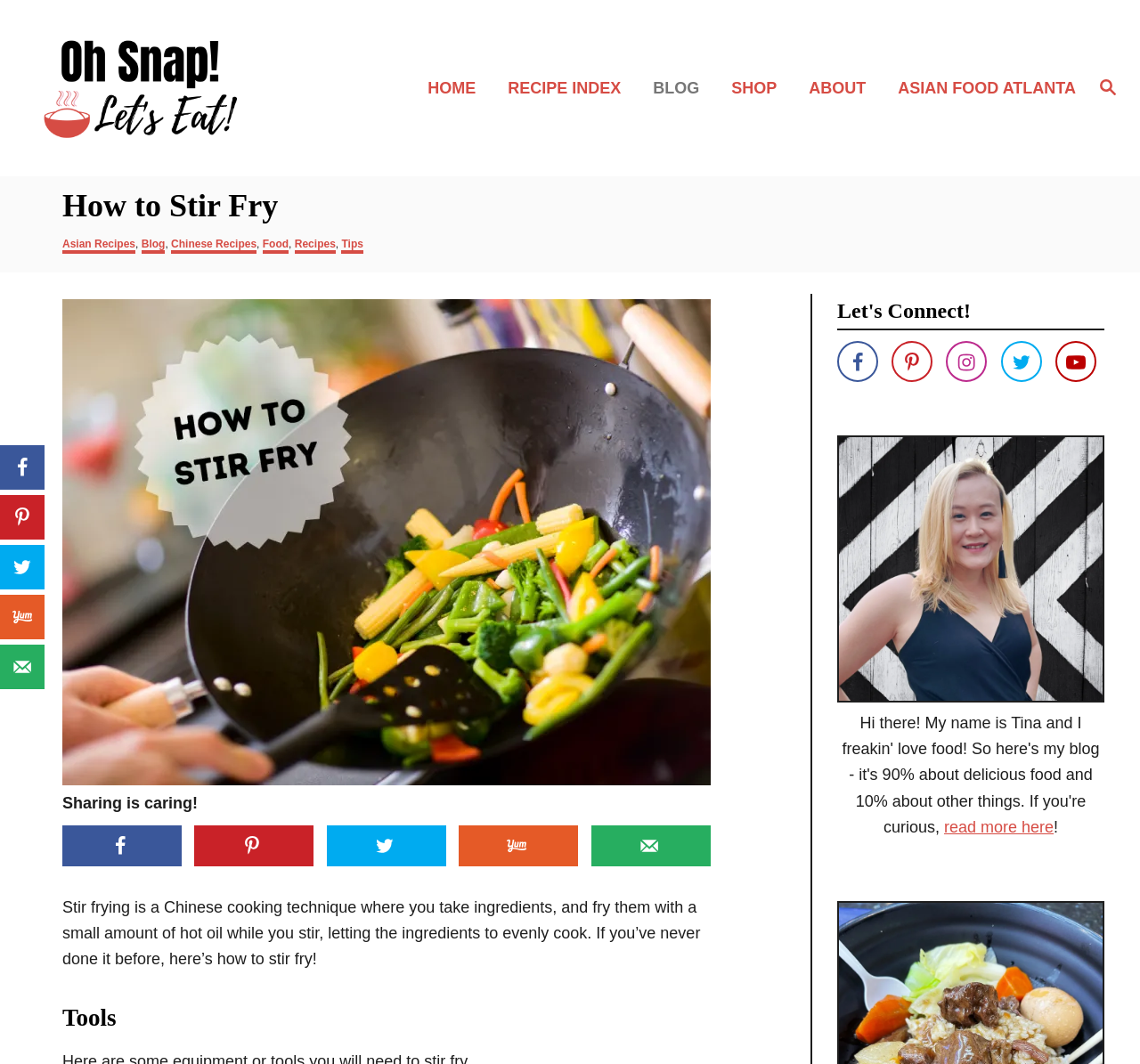Extract the bounding box coordinates of the UI element described: "Recipes". Provide the coordinates in the format [left, top, right, bottom] with values ranging from 0 to 1.

[0.258, 0.223, 0.294, 0.238]